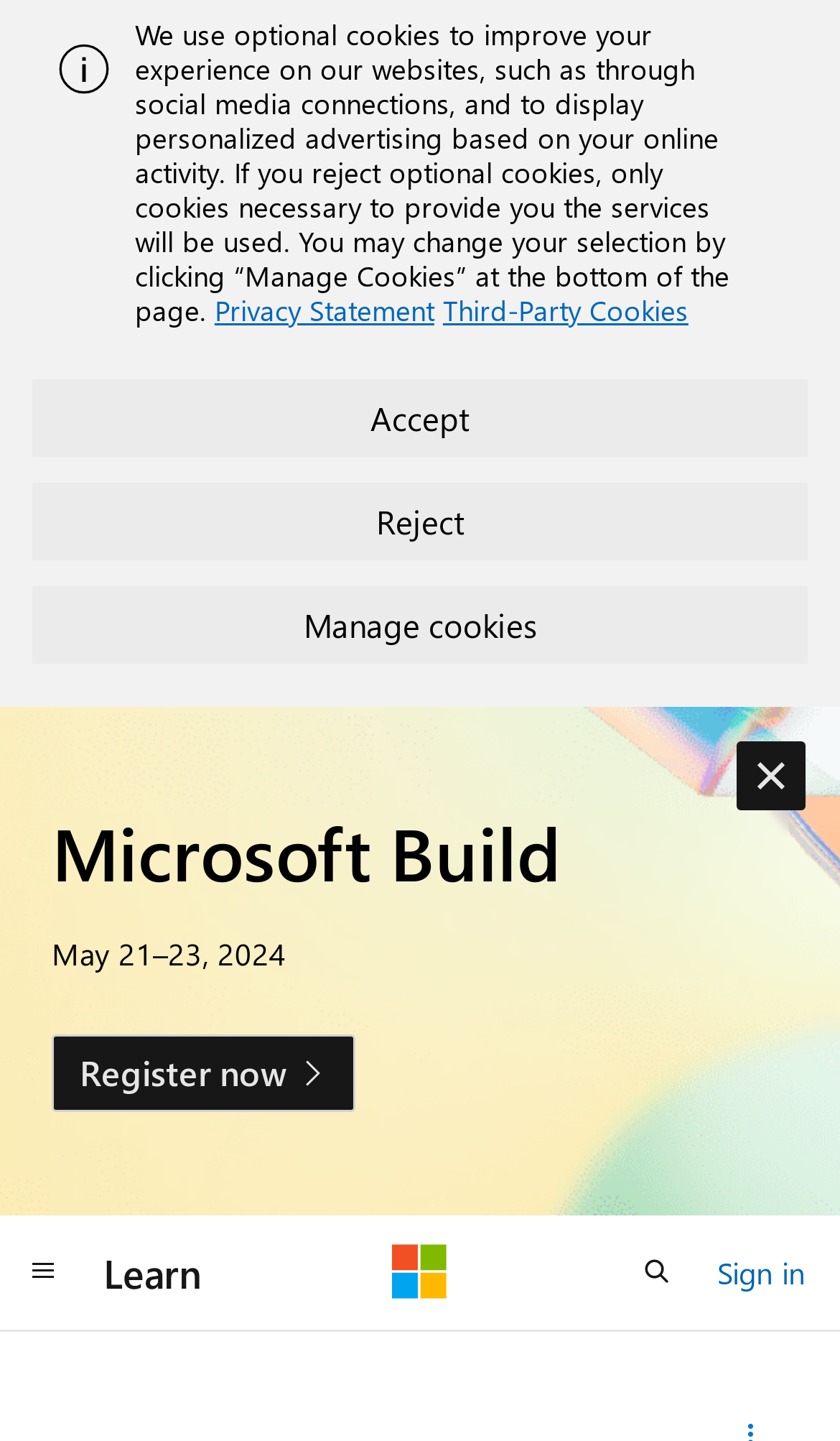What is the event mentioned on the webpage?
Provide a fully detailed and comprehensive answer to the question.

I found the answer by looking at the heading element on the webpage, which says 'Microsoft Build'. This is likely an event or conference organized by Microsoft.